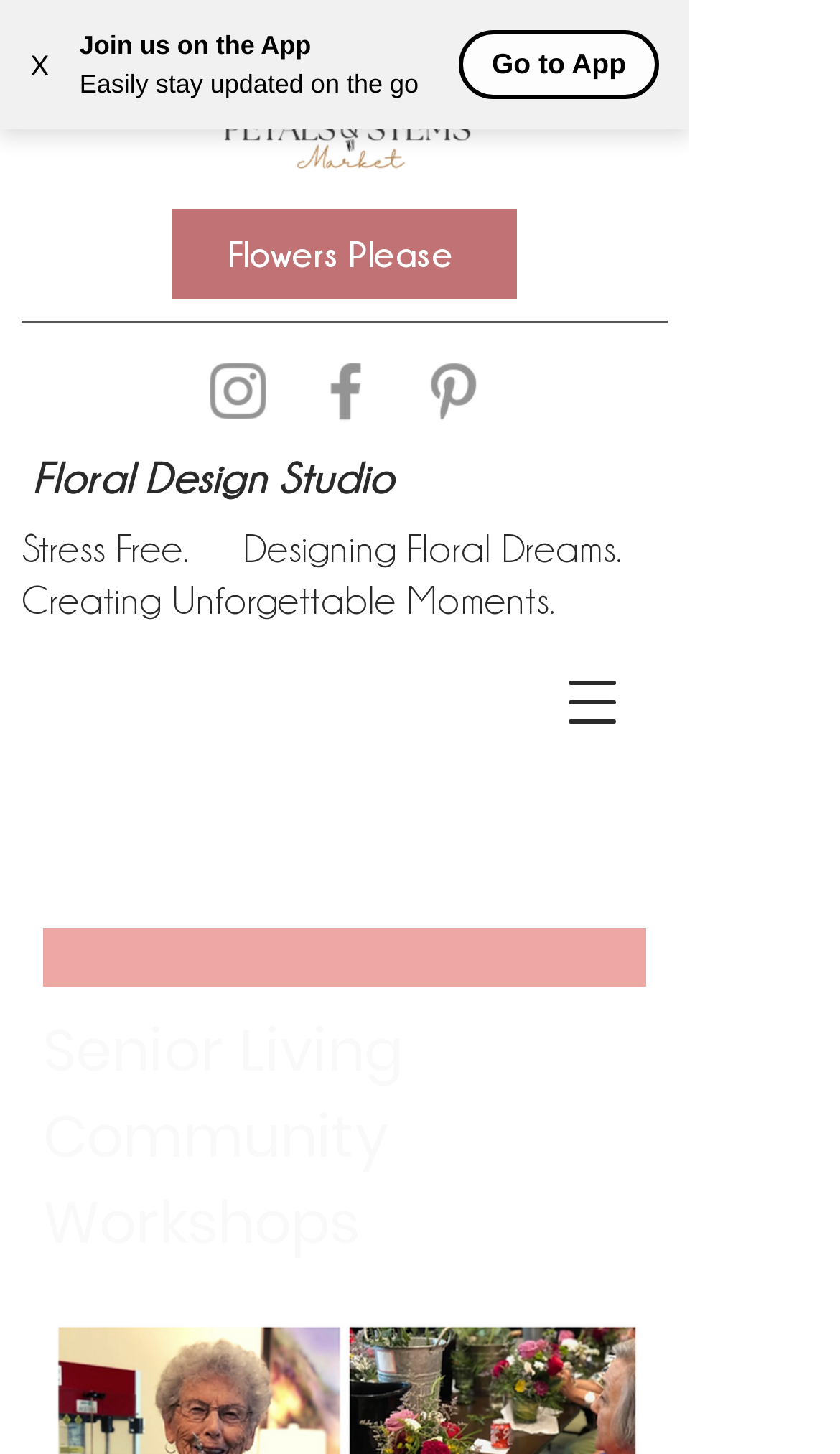Give a short answer to this question using one word or a phrase:
What is the theme of the workshops?

Senior Living Community